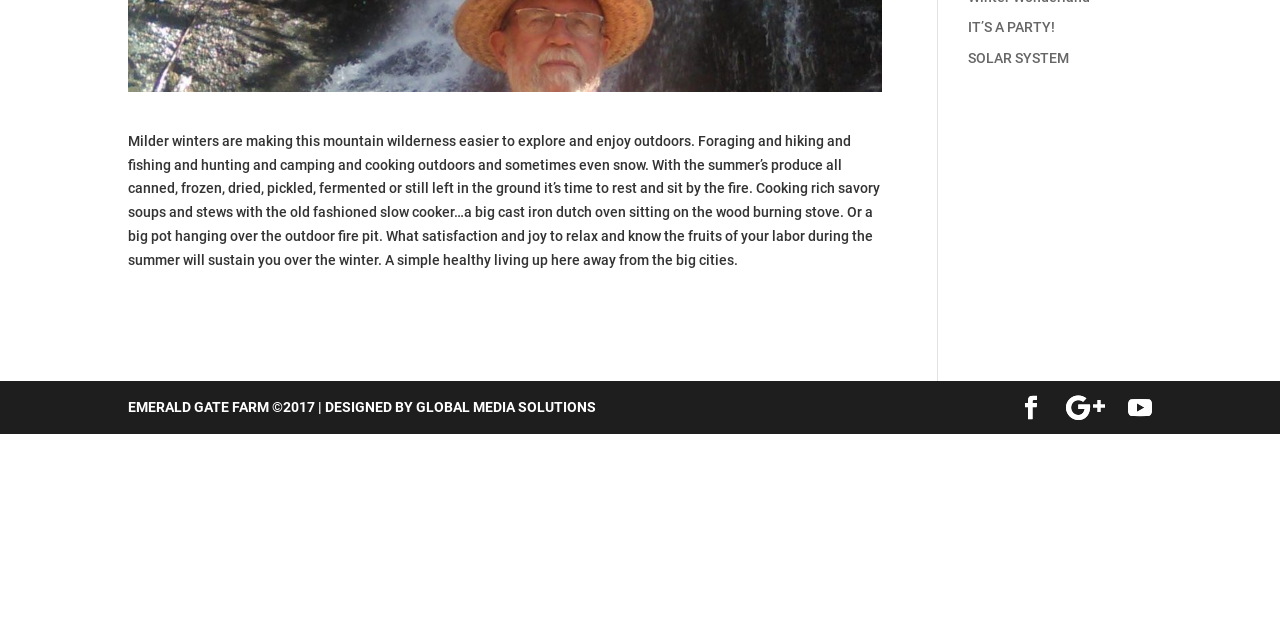Please provide the bounding box coordinates for the UI element as described: "Youtube". The coordinates must be four floats between 0 and 1, represented as [left, top, right, bottom].

[0.881, 0.618, 0.9, 0.66]